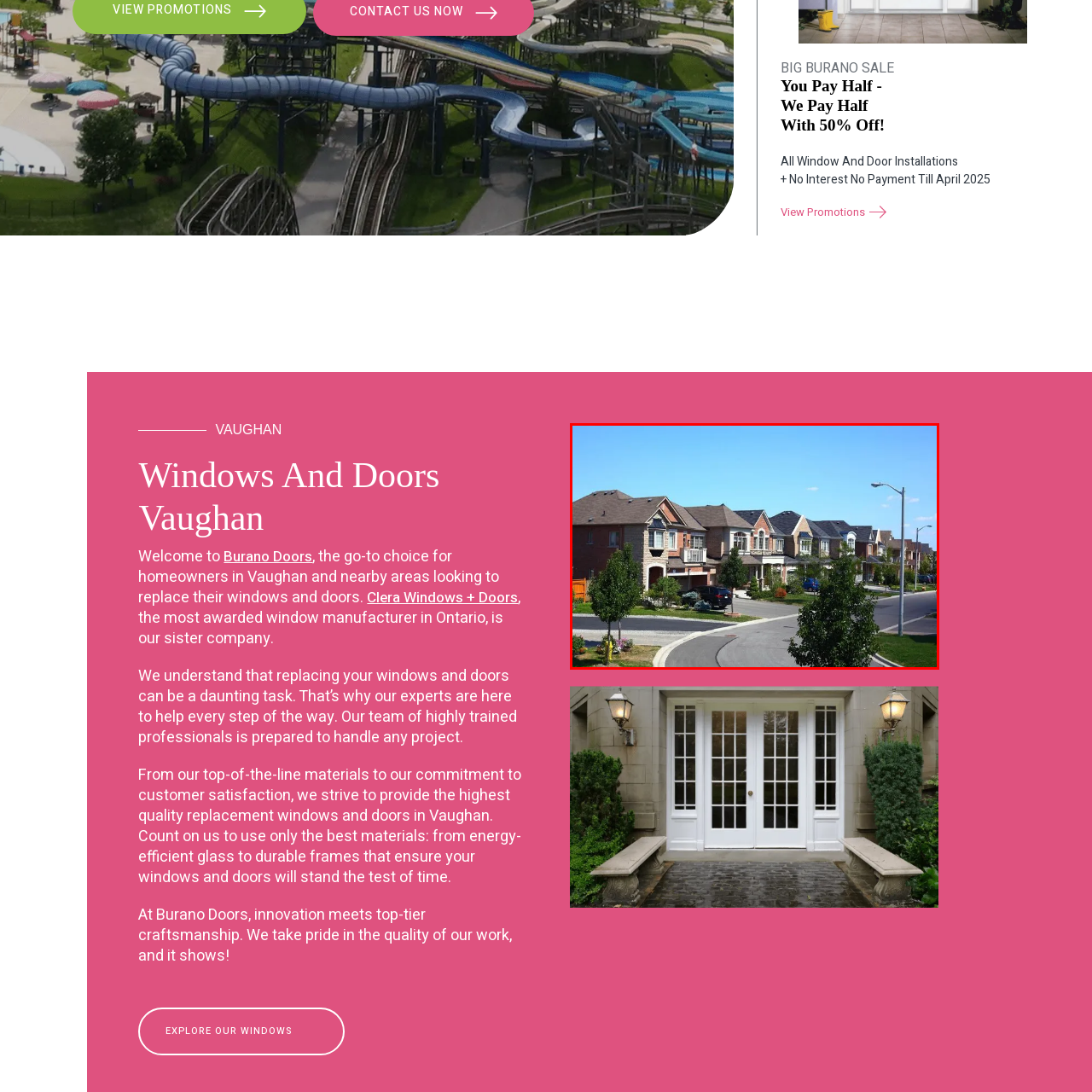What is the atmosphere of the community?
Pay attention to the image within the red bounding box and answer using just one word or a concise phrase.

Inviting